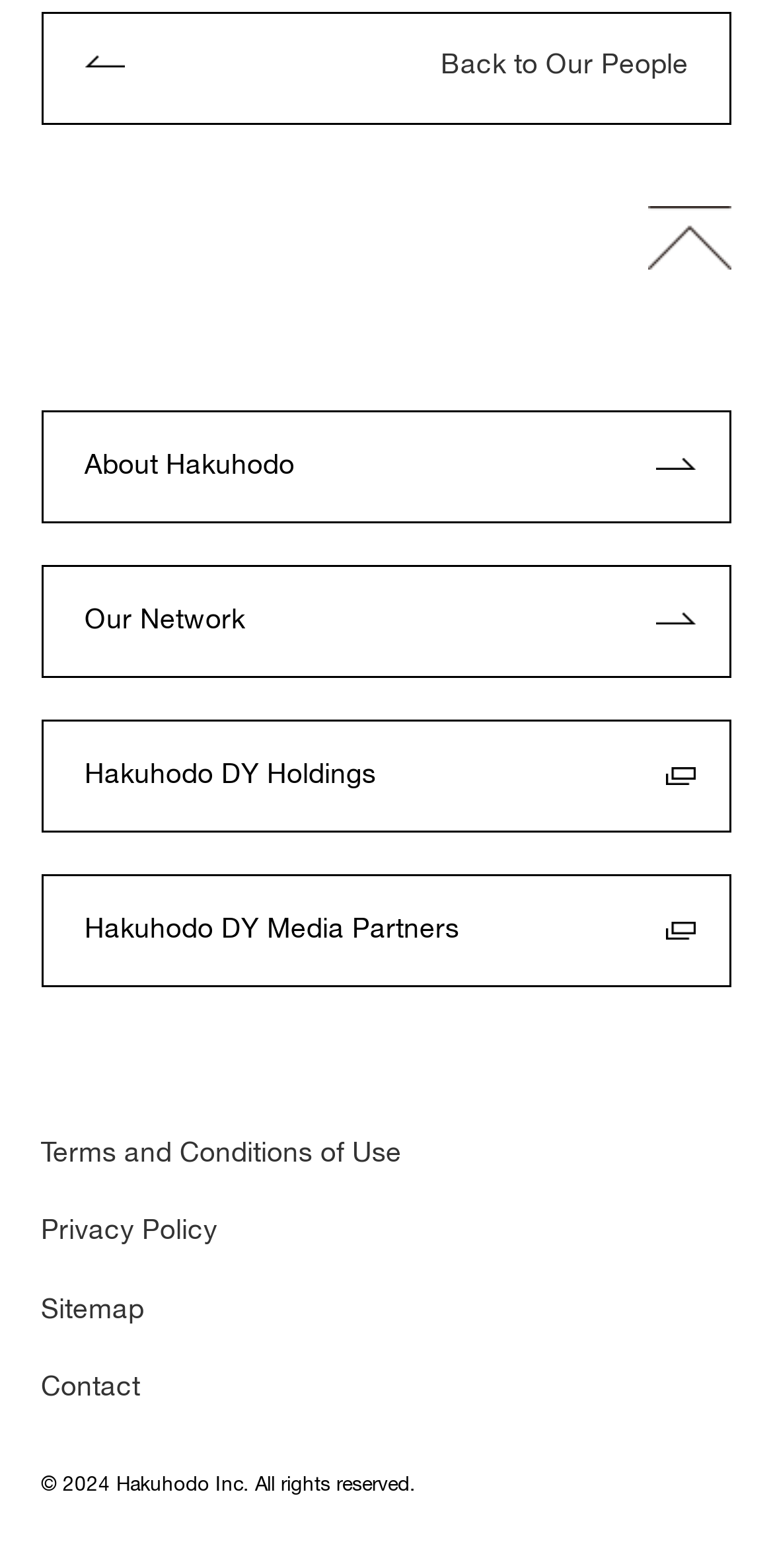Please mark the bounding box coordinates of the area that should be clicked to carry out the instruction: "Call the phone number".

None